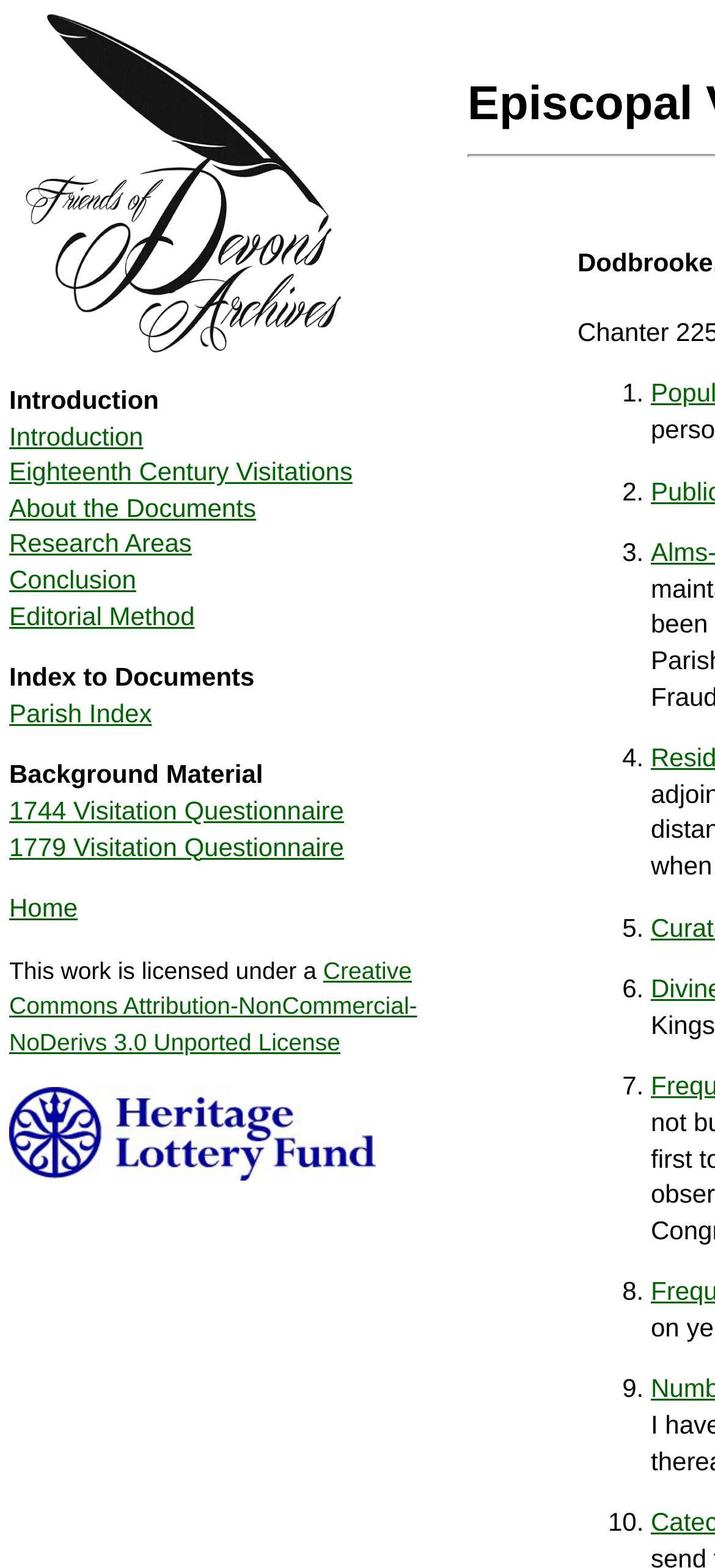Using the format (top-left x, top-left y, bottom-right x, bottom-right y), provide the bounding box coordinates for the described UI element. All values should be floating point numbers between 0 and 1: About the Documents

[0.013, 0.314, 0.358, 0.333]